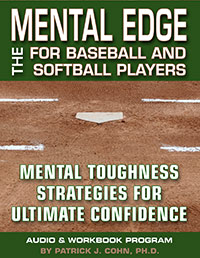What is the focus of the workbook?
Deliver a detailed and extensive answer to the question.

The focus of the workbook is on enhancing mental resilience and confidence for athletes, as conveyed by the subtitle 'Mental Toughness Strategies for Ultimate Confidence' presented in white text on the cover.